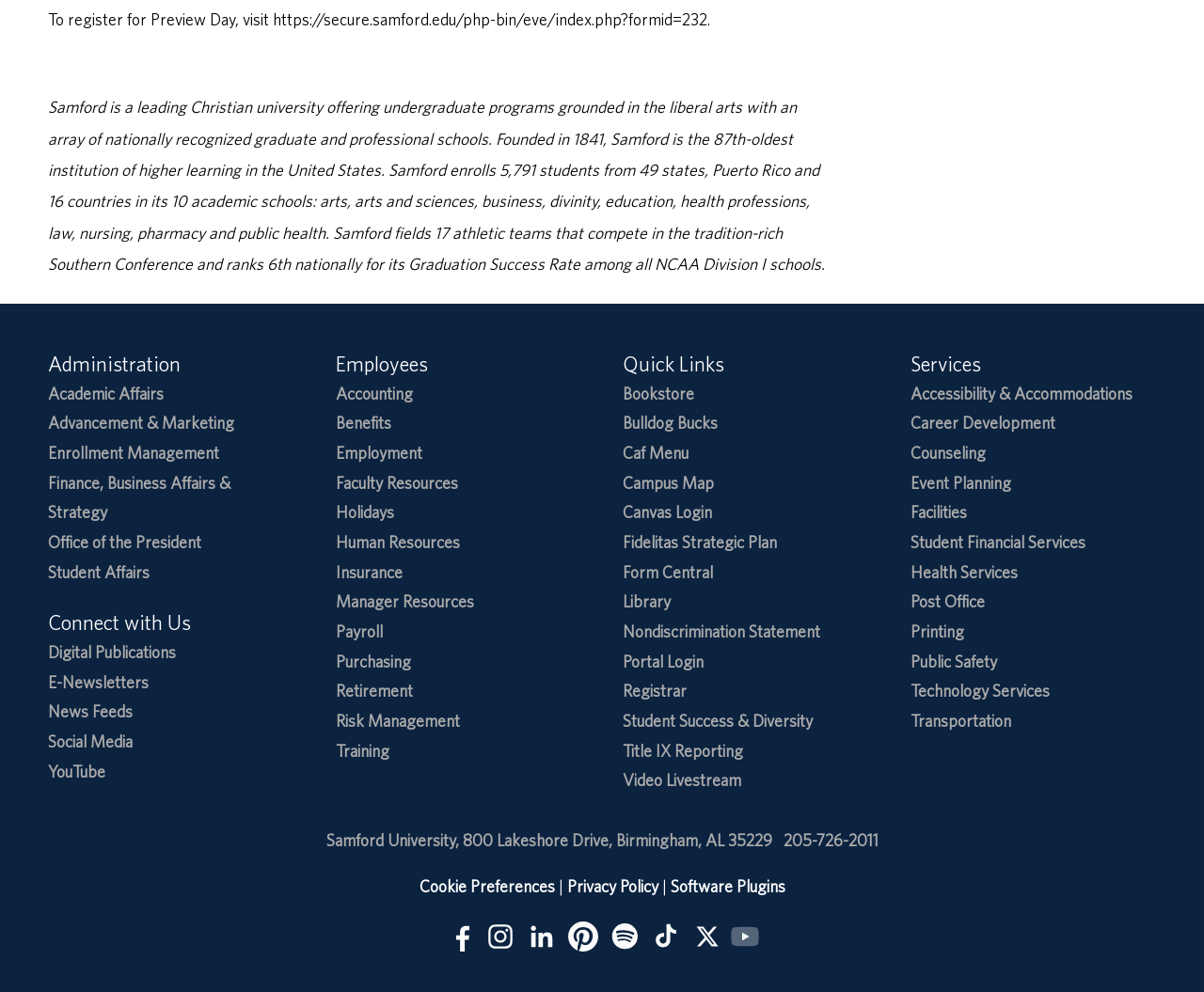Use a single word or phrase to answer this question: 
How many athletic teams does the university have?

17